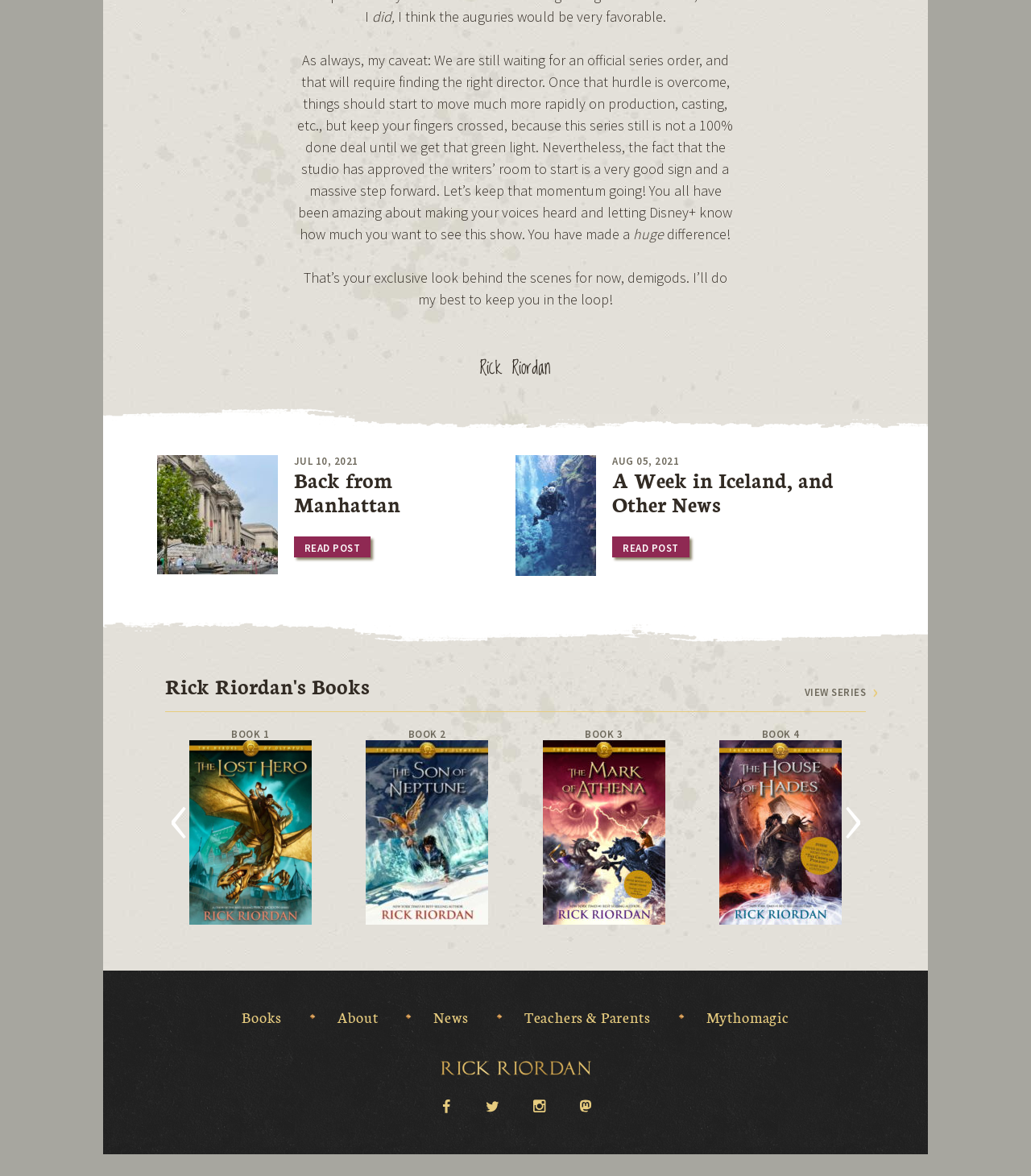Who is the author of the blog post?
Relying on the image, give a concise answer in one word or a brief phrase.

Rick Riordan